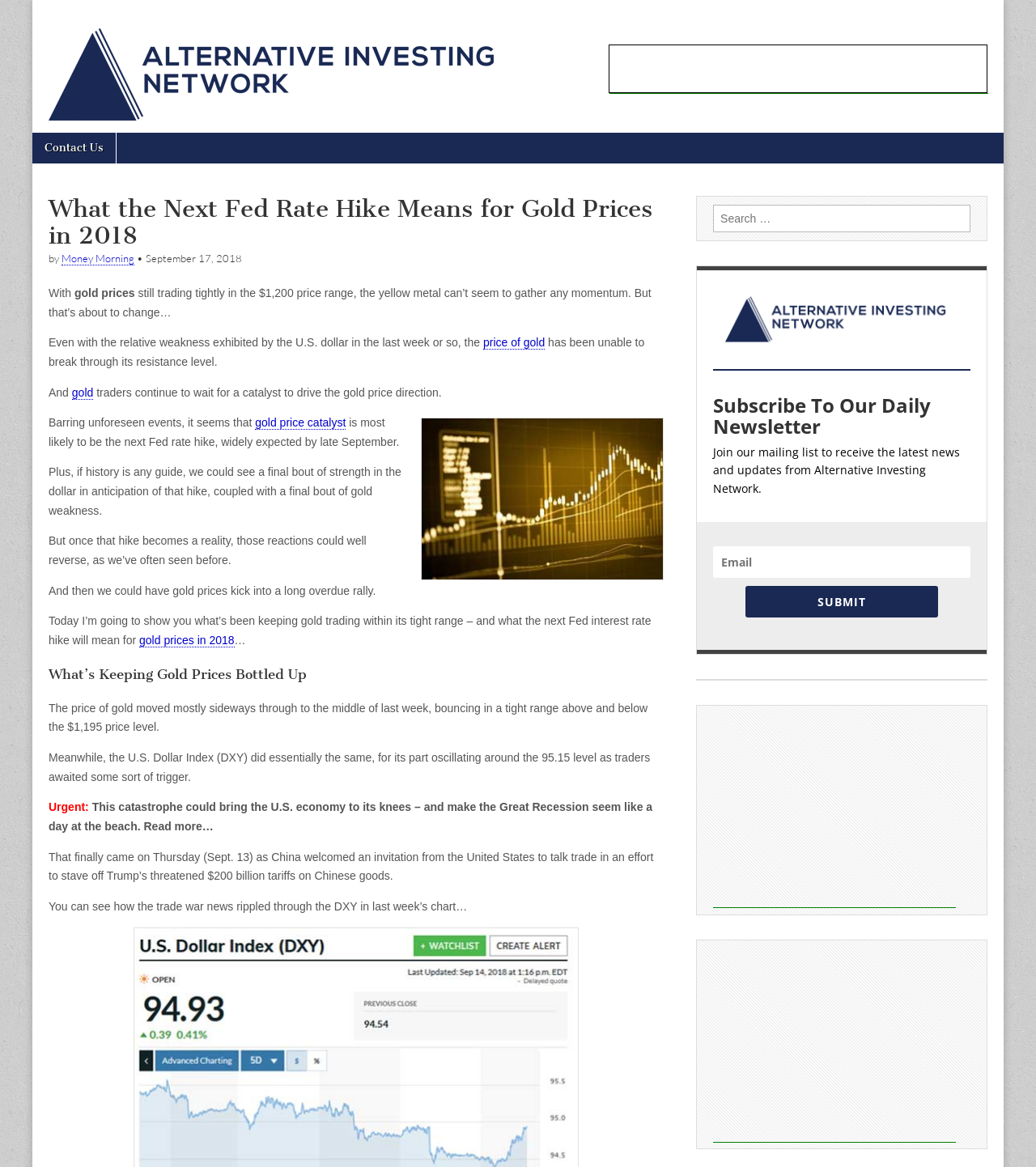Pinpoint the bounding box coordinates of the area that should be clicked to complete the following instruction: "Subscribe to the daily newsletter". The coordinates must be given as four float numbers between 0 and 1, i.e., [left, top, right, bottom].

[0.688, 0.338, 0.937, 0.375]